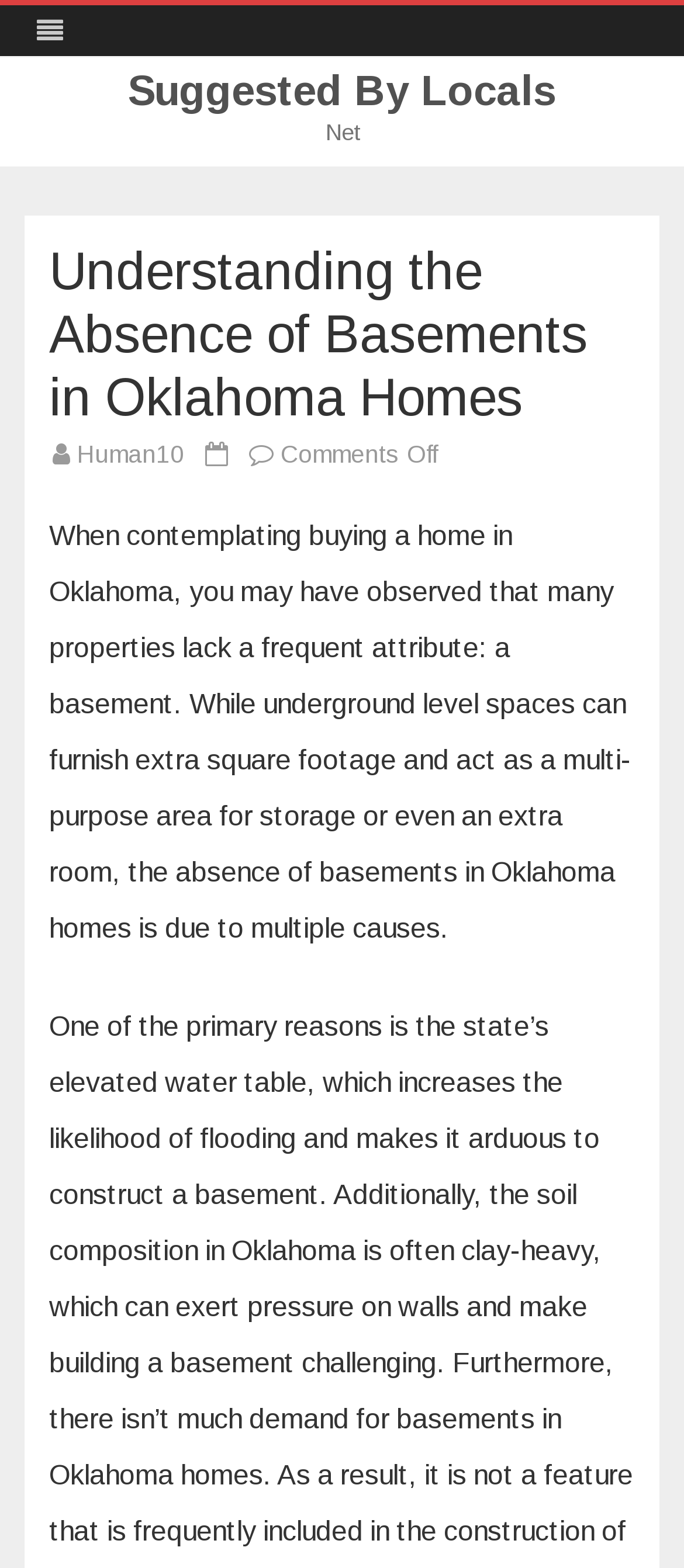Give an in-depth explanation of the webpage layout and content.

The webpage is about understanding the absence of basements in Oklahoma homes. At the top, there is a link to "Suggested By Locals" on the left side, and a small text "Net" on the right side. Below them, there is a link to "Skip to content". 

The main content area starts with a heading that reads "Understanding the Absence of Basements in Oklahoma Homes". To the right of the heading, there is a link to "Human10" followed by two small texts. Below the heading, there is a text that says "Comments Off". 

The main article starts below the heading, explaining that when buying a home in Oklahoma, one may notice that many properties lack a basement. The article goes on to explain that the absence of basements in Oklahoma homes is due to multiple causes, including the state's elevated water table, which increases the likelihood of flooding and makes it difficult to construct a basement.